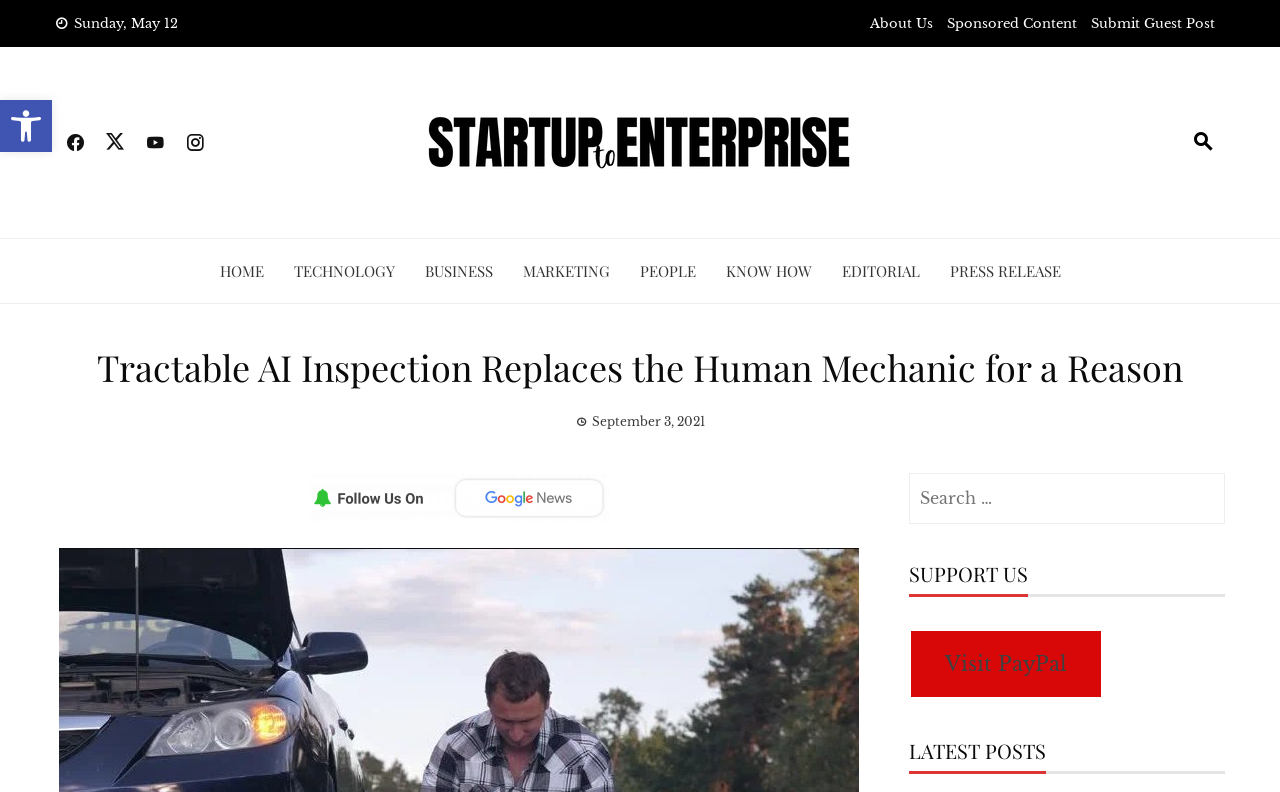Locate the bounding box coordinates of the element you need to click to accomplish the task described by this instruction: "Go to About Us page".

[0.68, 0.019, 0.729, 0.04]